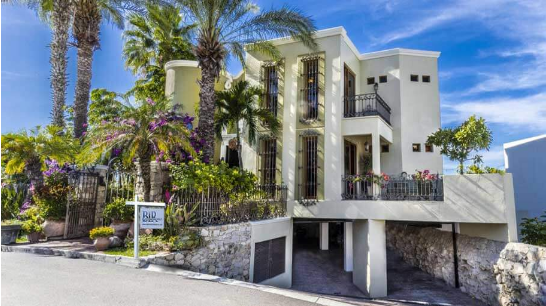Please provide a comprehensive response to the question based on the details in the image: What is the color of the sky in the background?

The caption sets the scene by describing the backdrop of the property as a 'clear blue sky', which indicates the color of the sky in the background of the image.